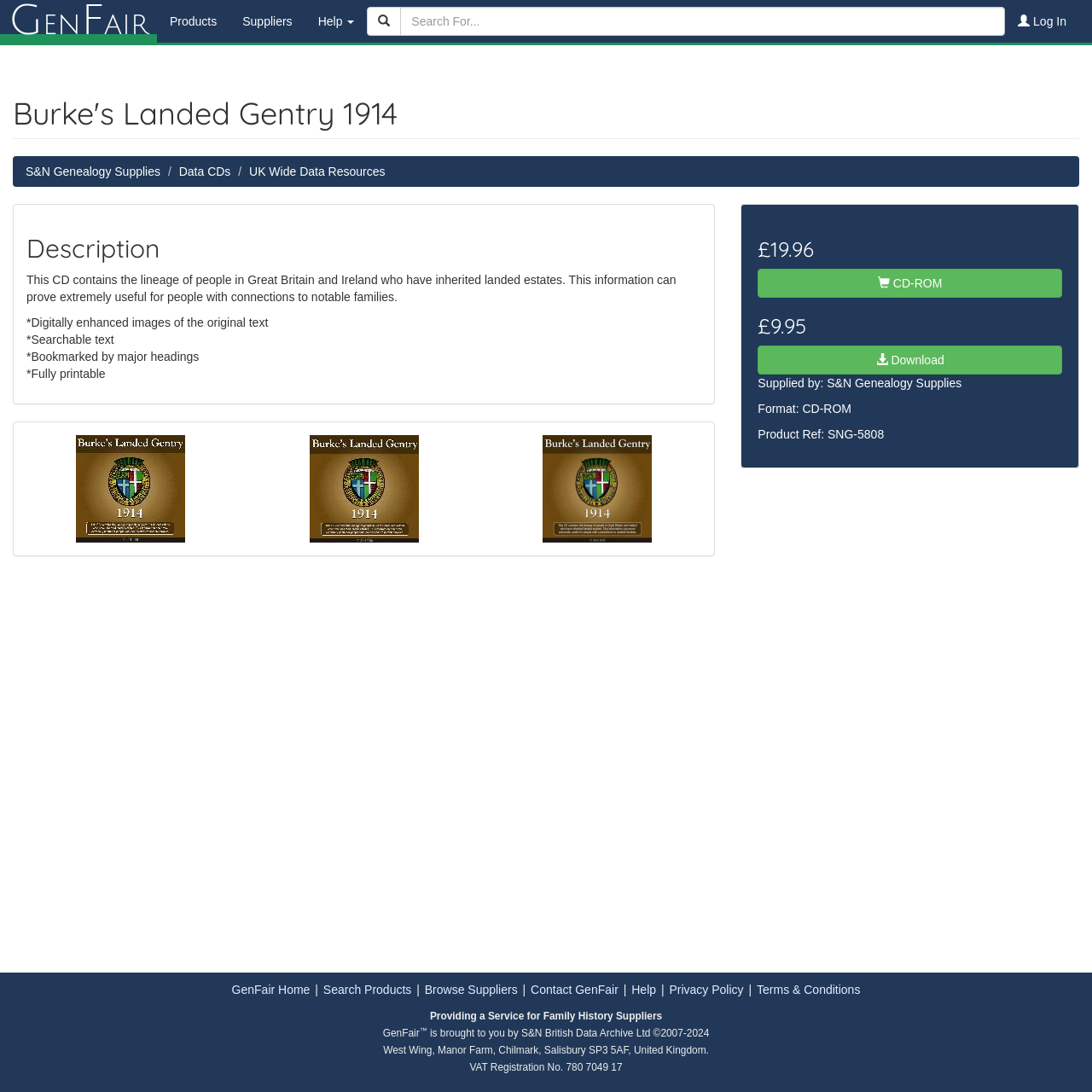What is the product reference number?
From the image, respond with a single word or phrase.

SNG-5808